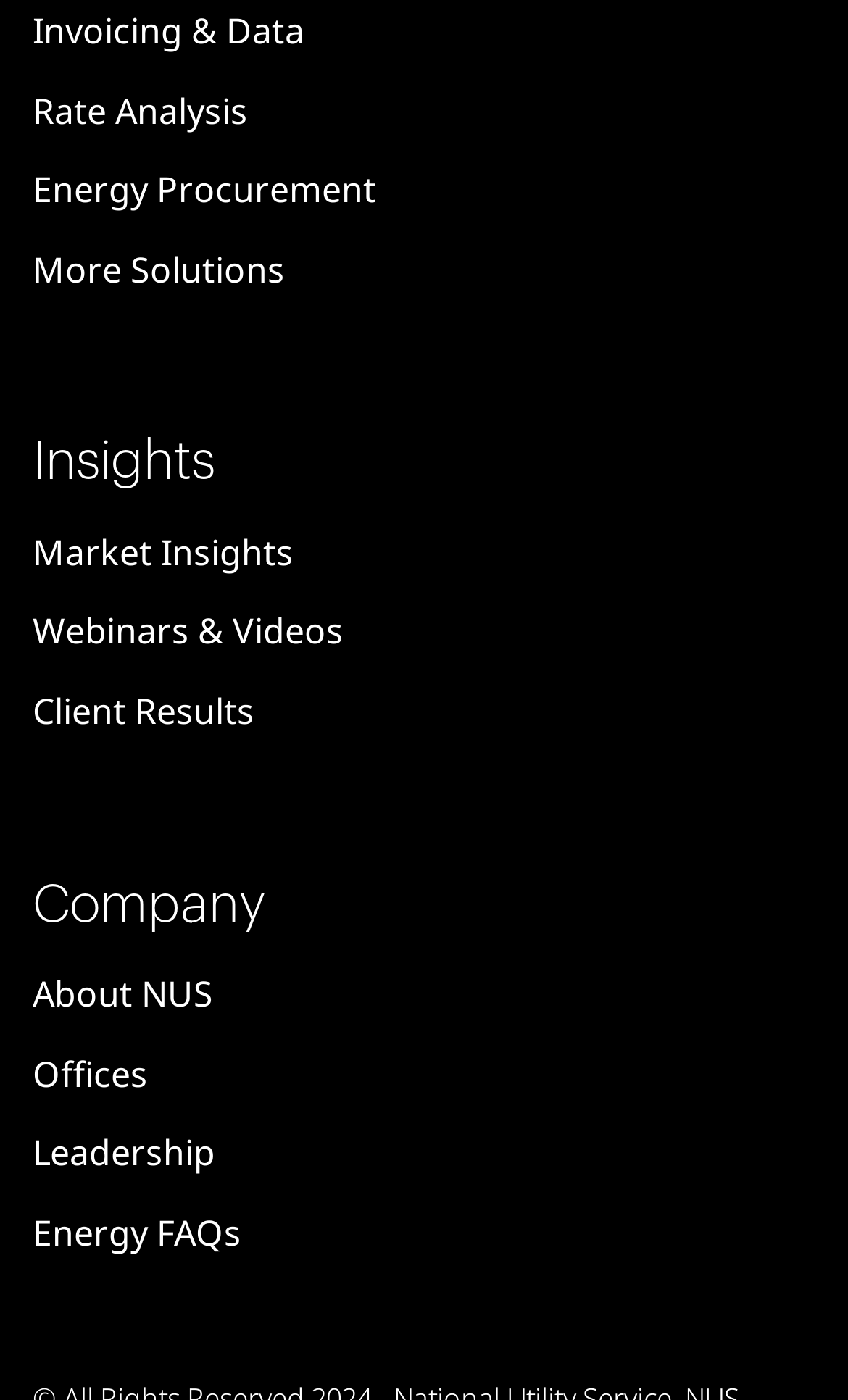Give a concise answer using one word or a phrase to the following question:
What is the last link under 'Company'?

Leadership